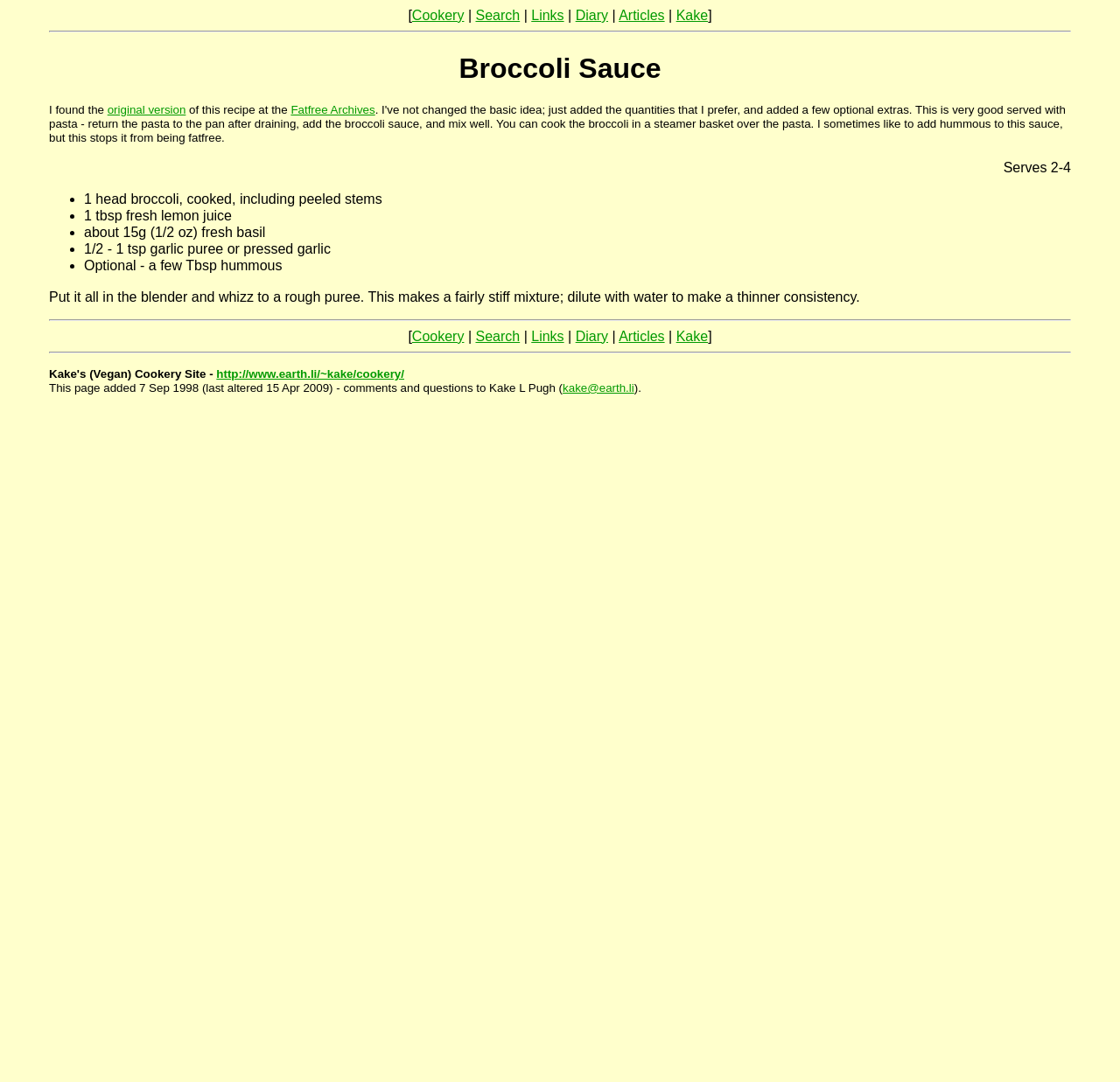What is the name of the recipe on this webpage?
Please ensure your answer to the question is detailed and covers all necessary aspects.

The name of the recipe is mentioned in the heading 'Broccoli Sauce' at the top of the webpage, which suggests that the webpage is about a recipe for broccoli sauce.